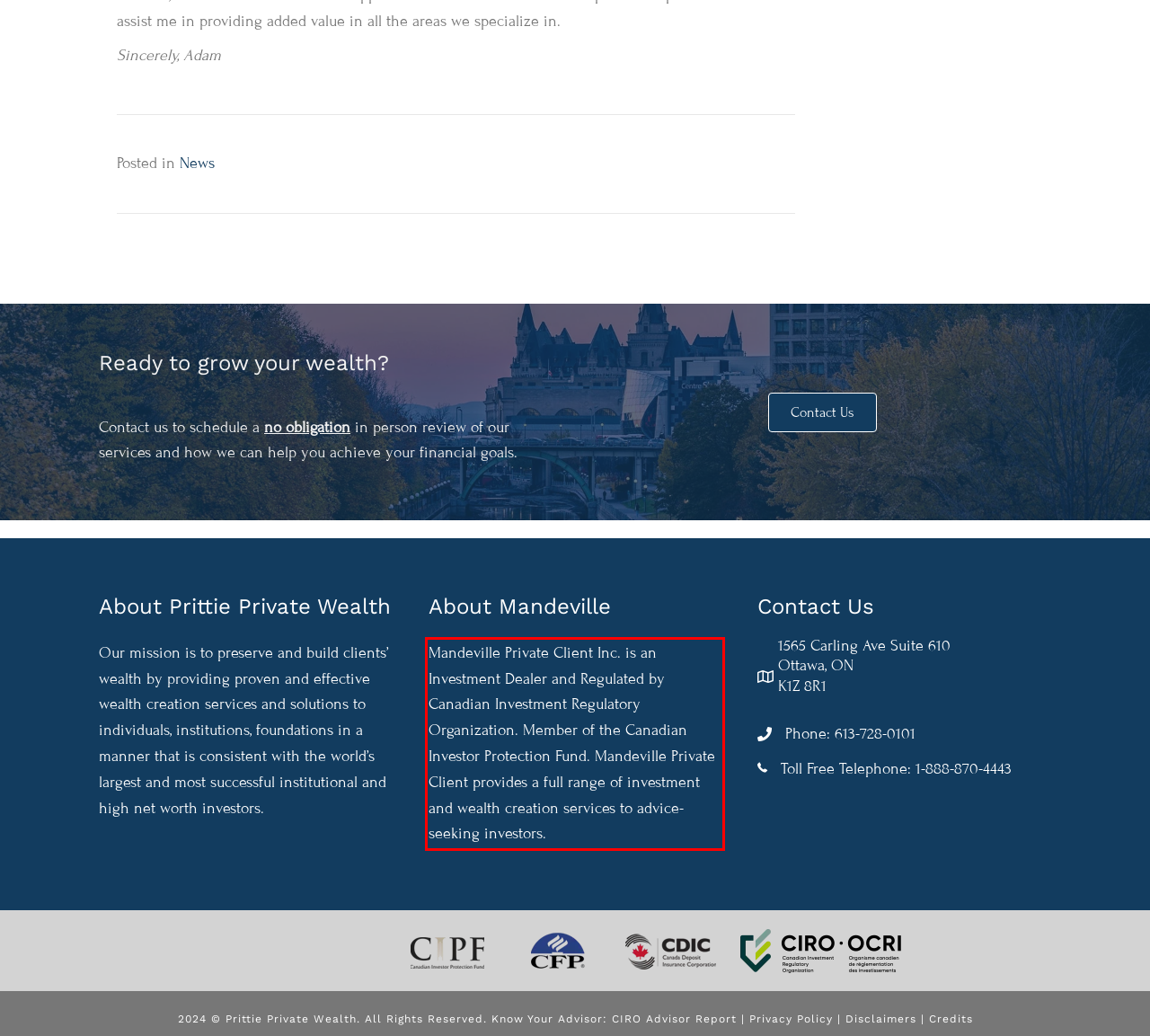Analyze the screenshot of the webpage that features a red bounding box and recognize the text content enclosed within this red bounding box.

Mandeville Private Client Inc. is an Investment Dealer and Regulated by Canadian Investment Regulatory Organization. Member of the Canadian Investor Protection Fund. Mandeville Private Client provides a full range of investment and wealth creation services to advice-seeking investors.